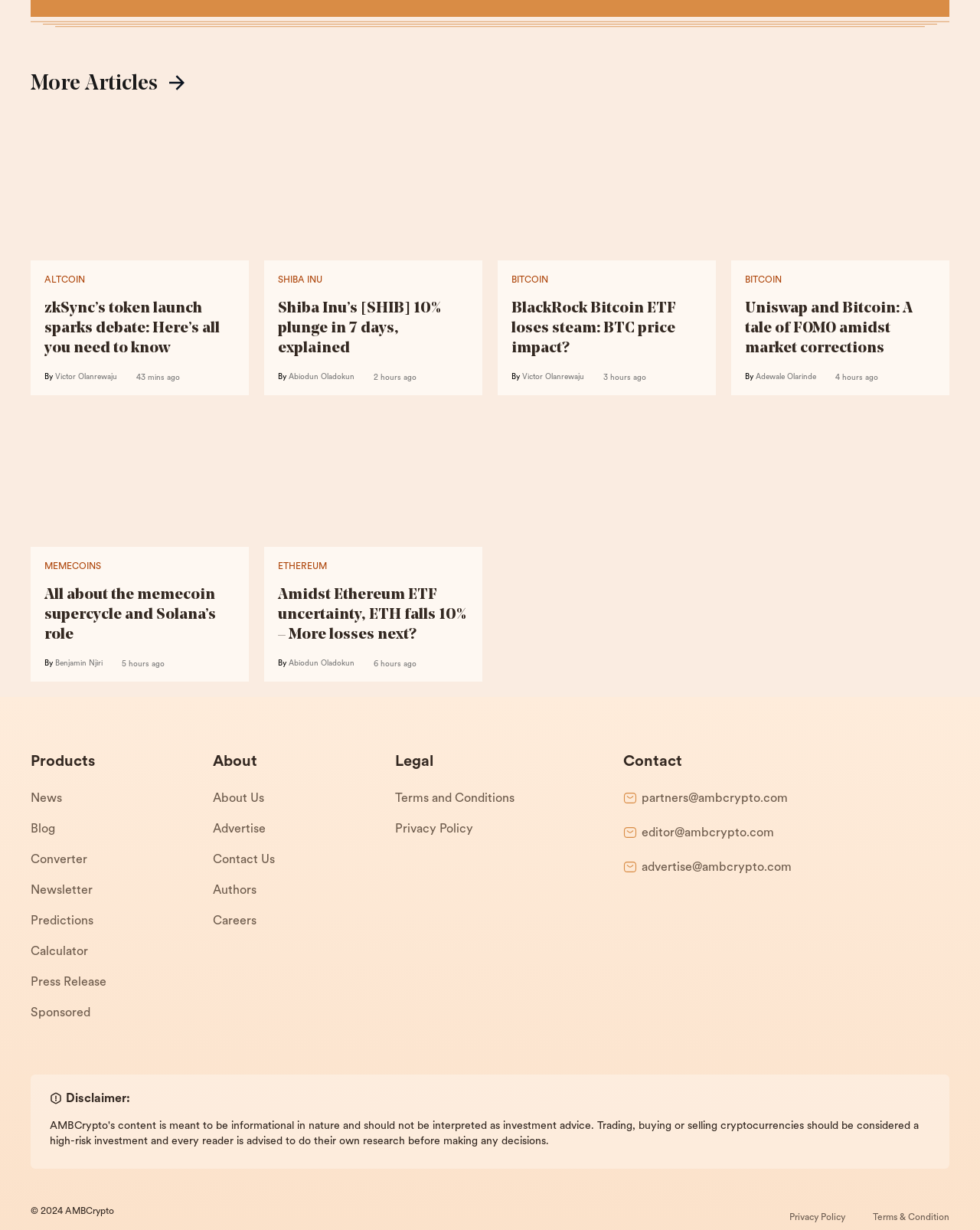Provide your answer in a single word or phrase: 
Who wrote the article 'Shiba Inu’s [SHIB] 10% plunge in 7 days, explained'?

Abiodun Oladokun